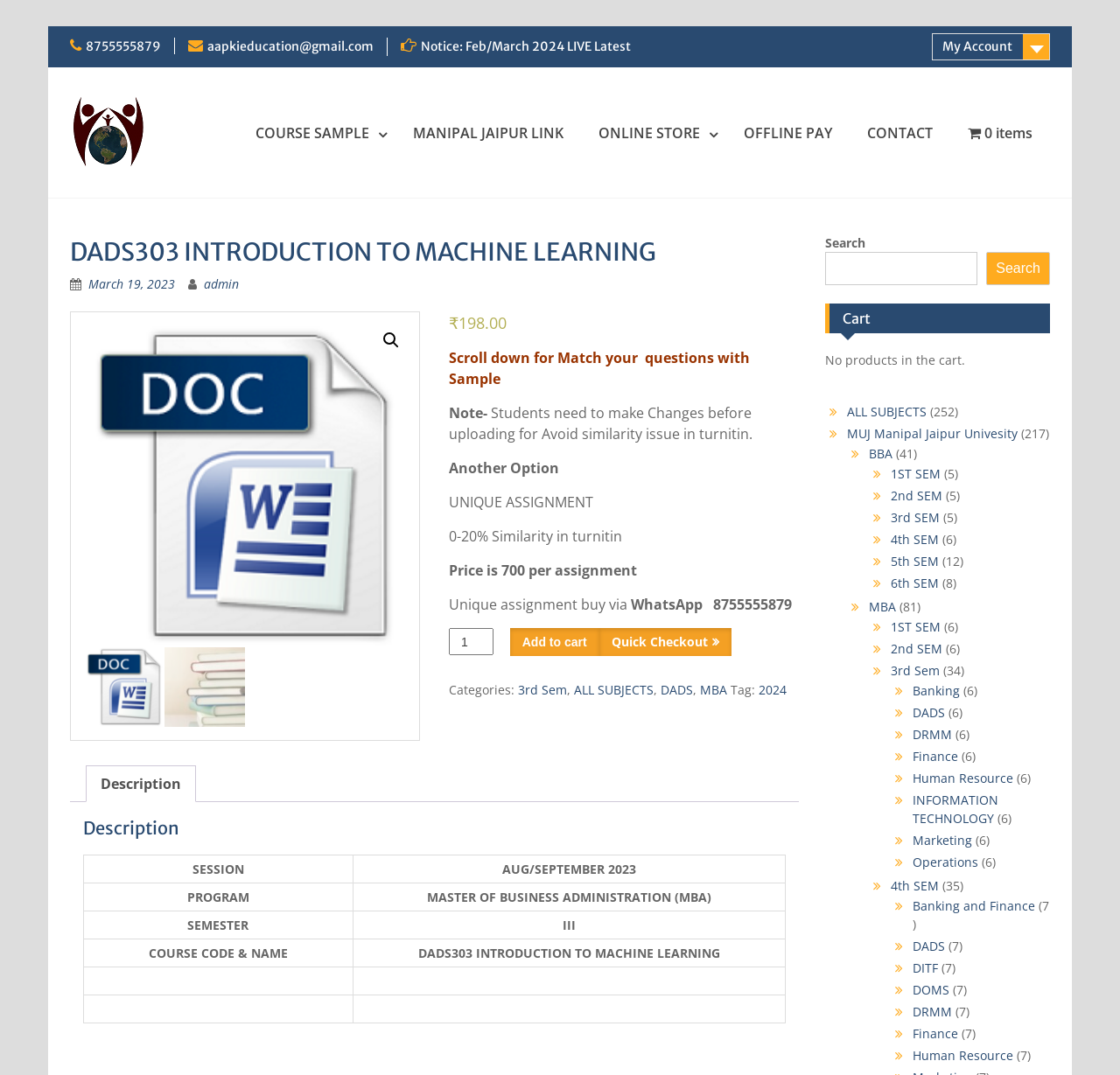Please provide a detailed answer to the question below by examining the image:
What is the program of the course?

I found the answer by looking at the table in the description section, where it lists the program as 'MASTER OF BUSINESS ADMINISTRATION (MBA)'.